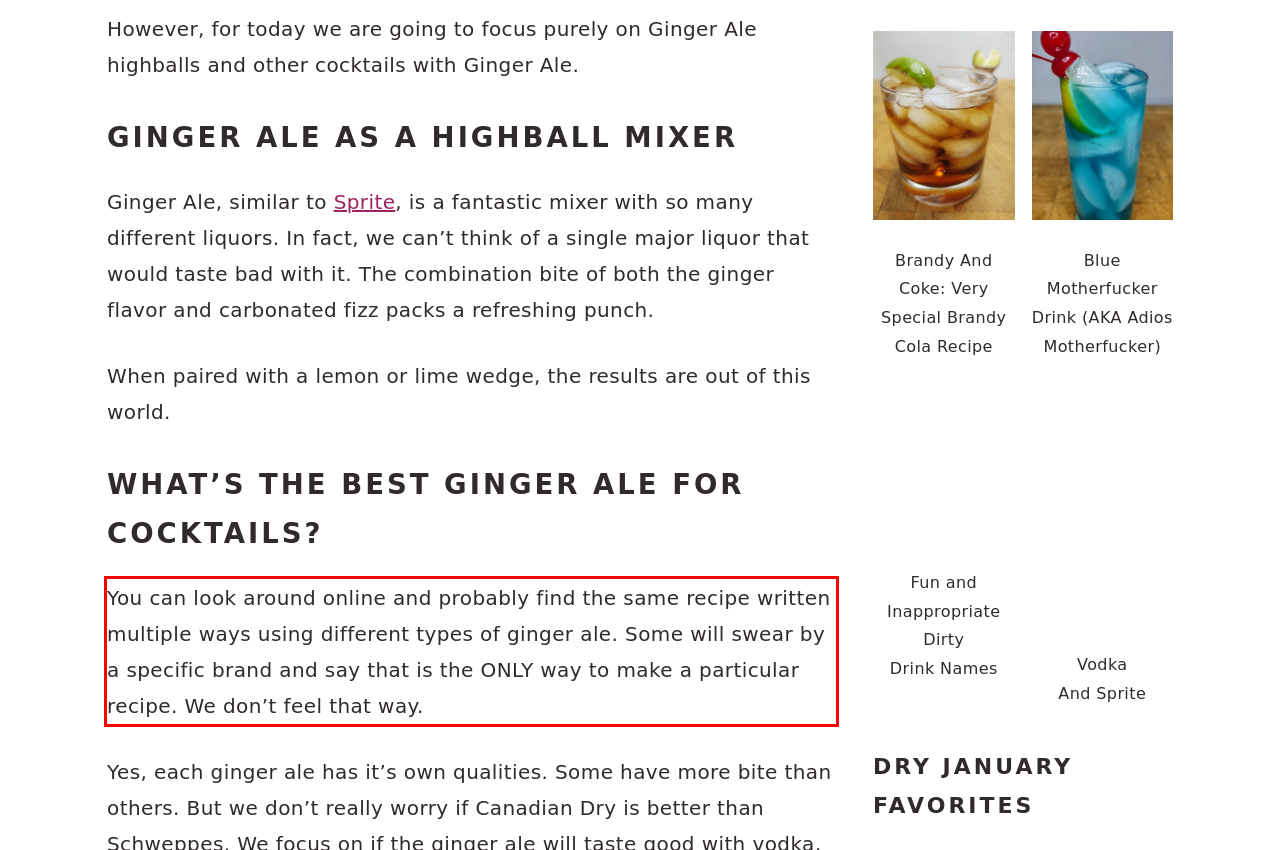Analyze the webpage screenshot and use OCR to recognize the text content in the red bounding box.

You can look around online and probably find the same recipe written multiple ways using different types of ginger ale. Some will swear by a specific brand and say that is the ONLY way to make a particular recipe. We don’t feel that way.